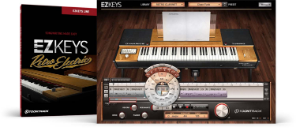Offer an in-depth caption that covers the entire scene depicted in the image.

The image showcases the EZkeys Retro Electrics plugin from Toontrack, featuring a beautifully designed interface that combines a digital electric piano with a user-friendly layout. The virtual instrument, prominently displayed, highlights a classic wooden keyboard with a realistic feel, encapsulated within a visually appealing frame. Below the keyboard, there is an intuitive control panel with various knobs and buttons, allowing users to manipulate sounds and settings effortlessly. A sleek, branded cover of the EZkeys Retro Electrics can be seen on the left, indicating the product’s identity. This plugin is known for its exceptional sound quality and revolutionary features that enhance the creative workflow for musicians and producers alike.